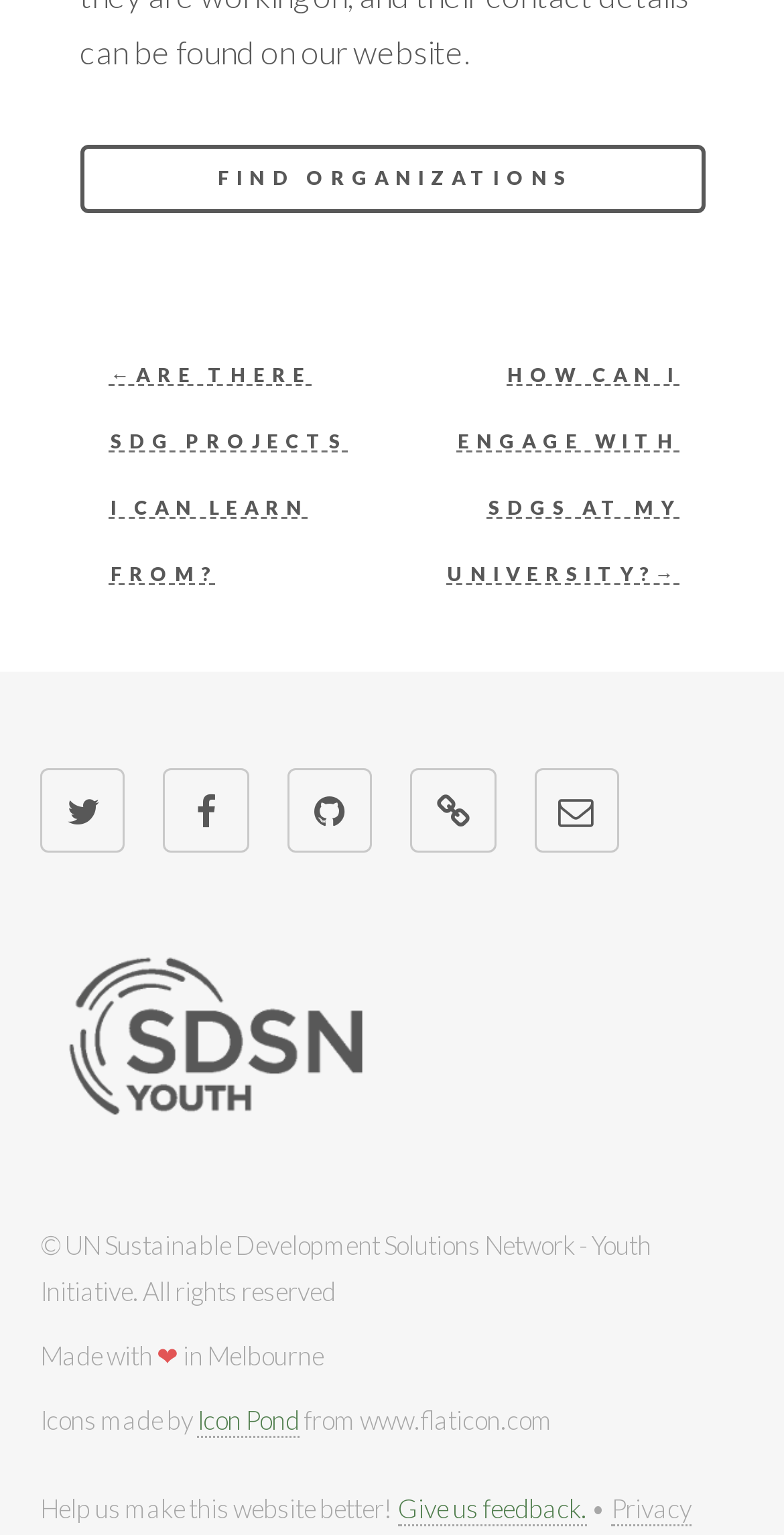Reply to the question with a single word or phrase:
What is the name of the organization?

UN Sustainable Development Solutions Network